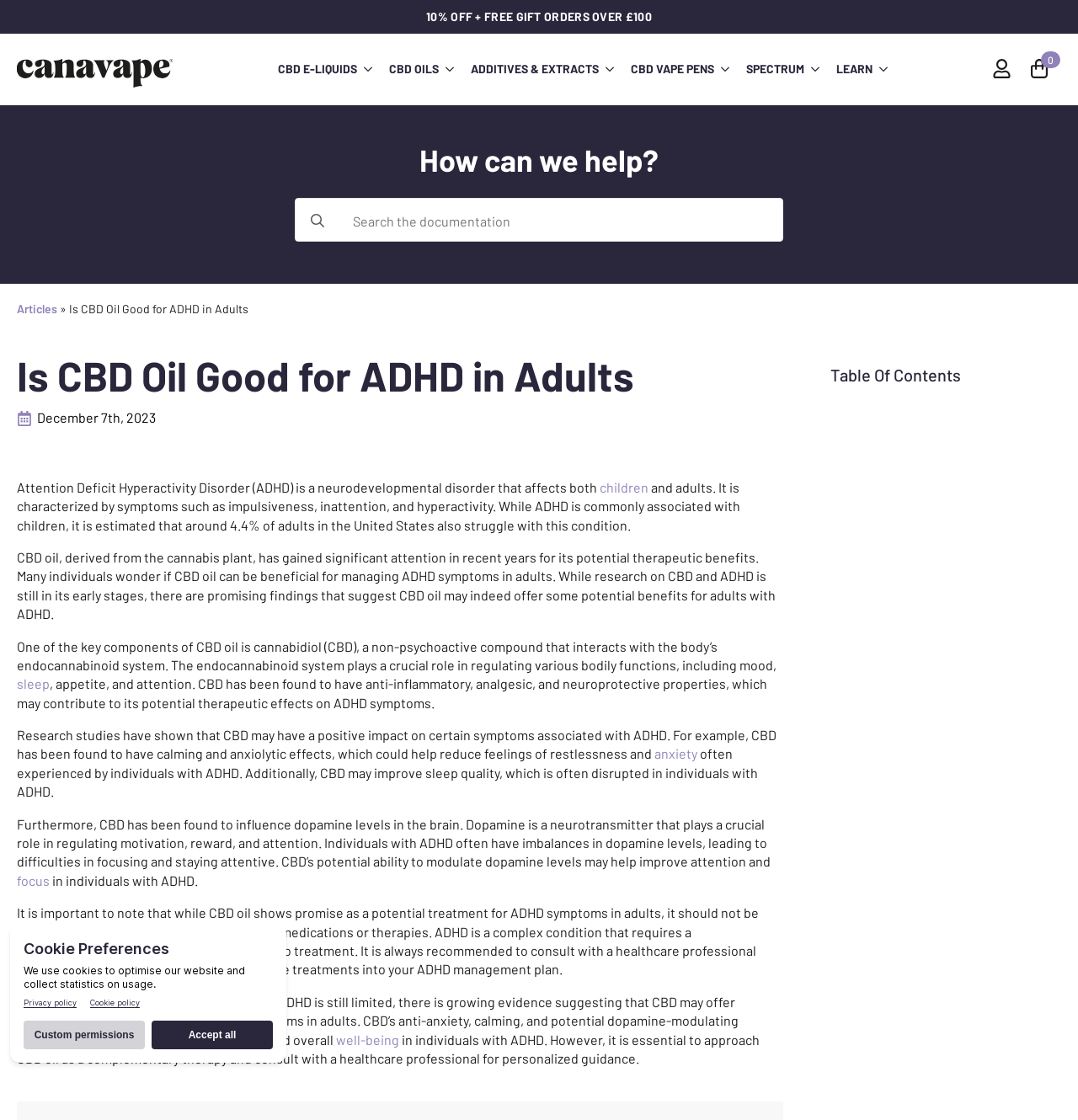Identify the bounding box coordinates of the part that should be clicked to carry out this instruction: "Read 'Is CBD Oil Good for ADHD in Adults'".

[0.016, 0.313, 0.588, 0.357]